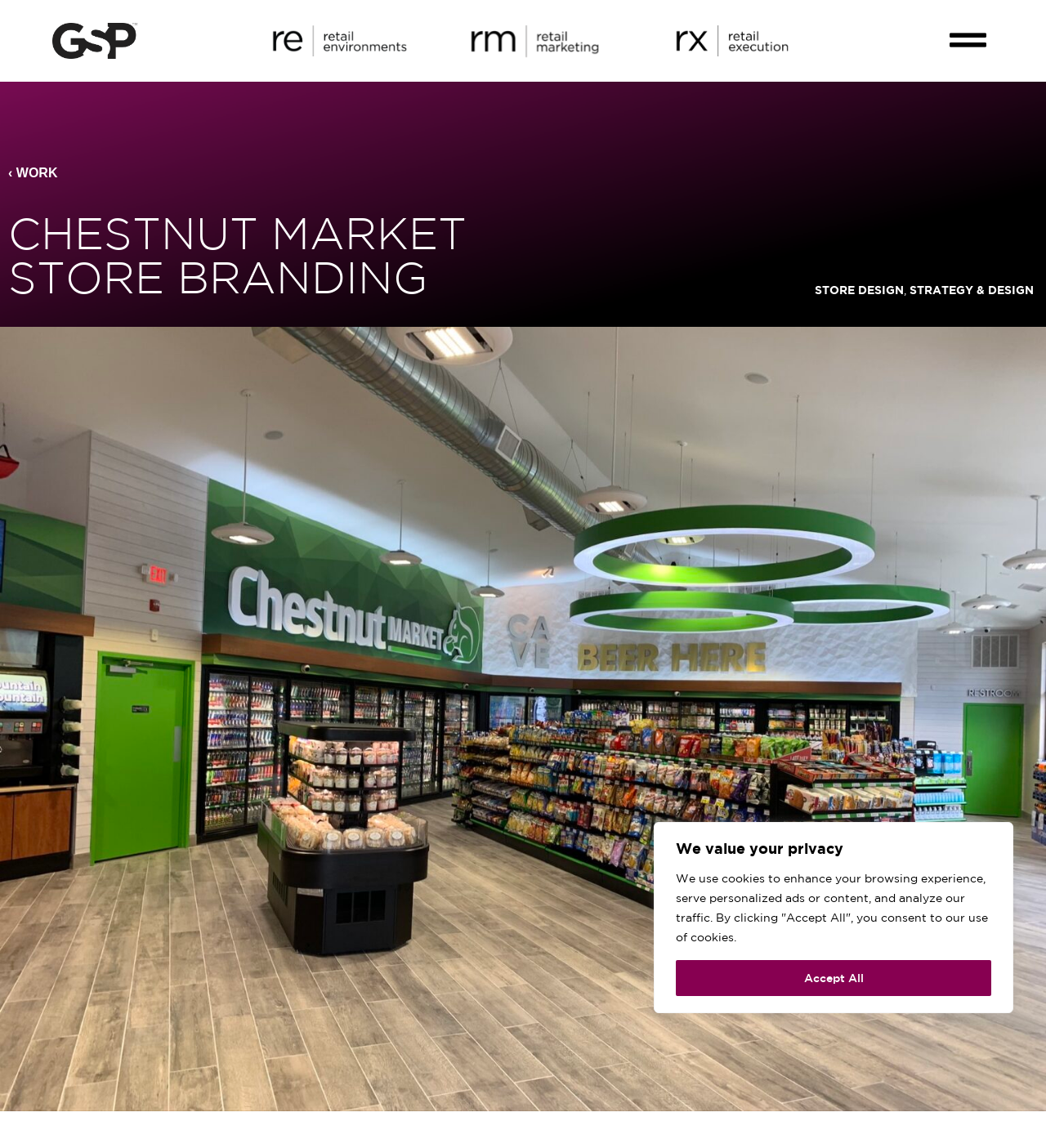Please specify the bounding box coordinates of the area that should be clicked to accomplish the following instruction: "Go to the Events page". The coordinates should consist of four float numbers between 0 and 1, i.e., [left, top, right, bottom].

None